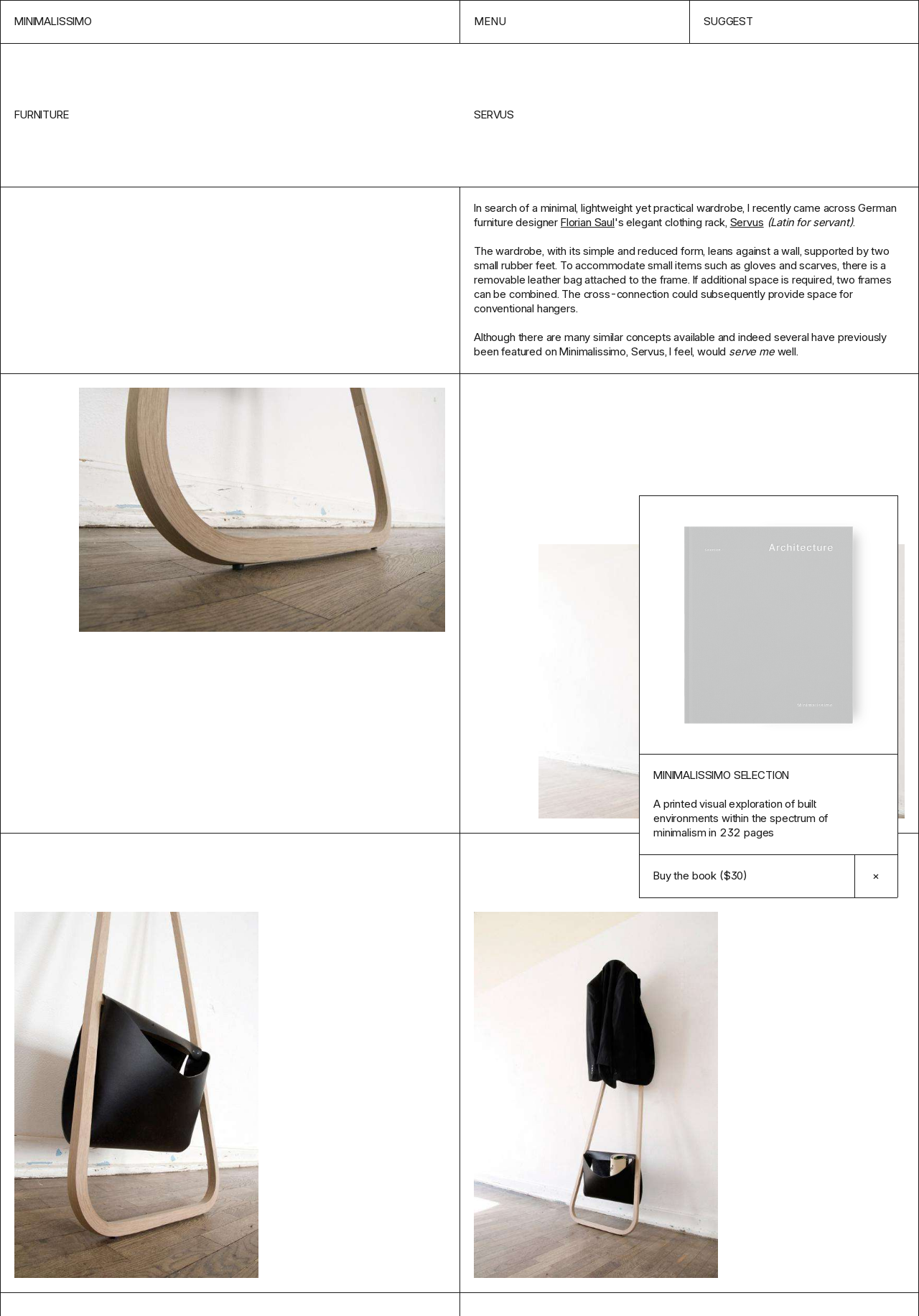Please mark the bounding box coordinates of the area that should be clicked to carry out the instruction: "Close the popup".

[0.93, 0.649, 0.977, 0.682]